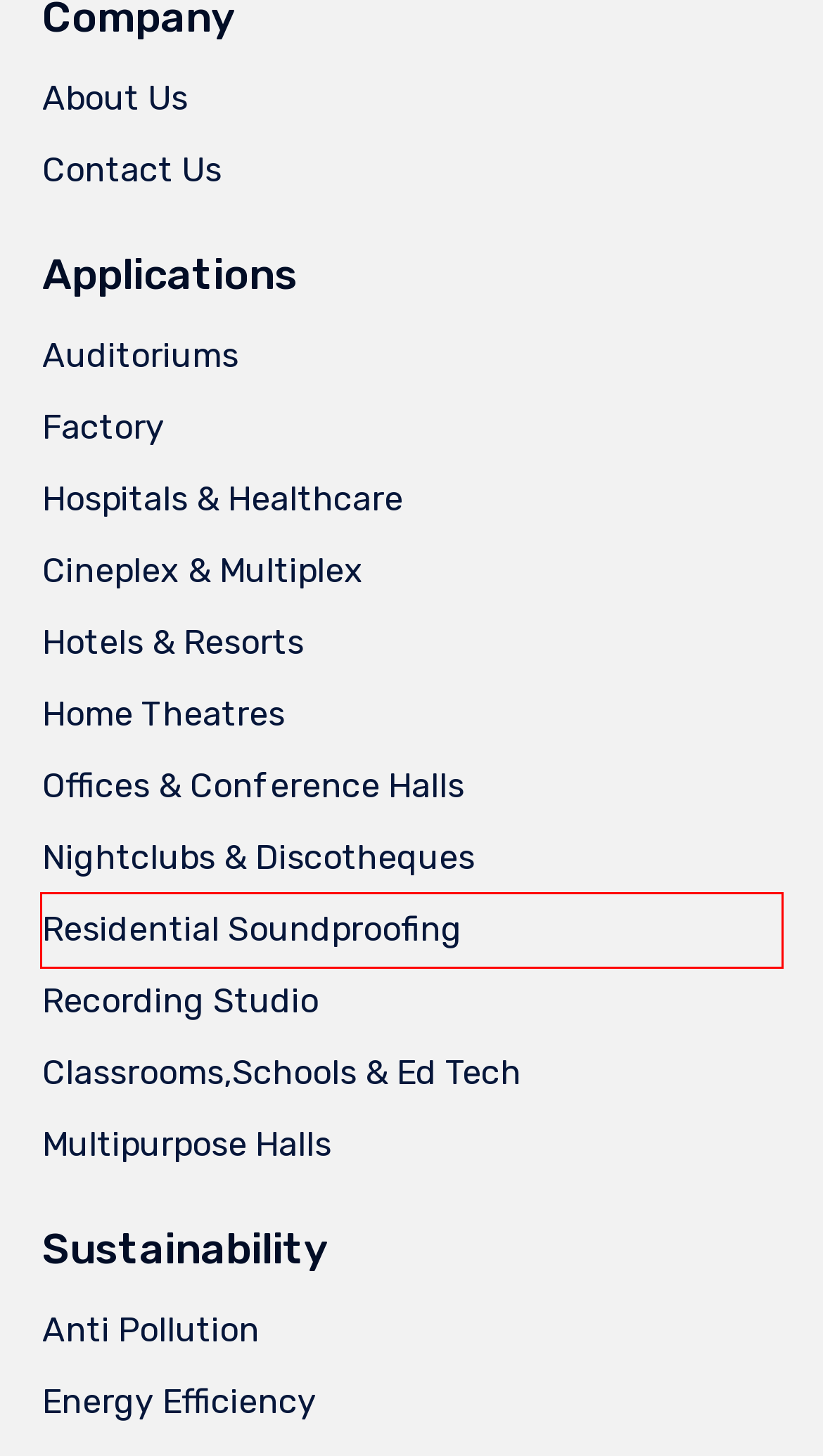Review the screenshot of a webpage that includes a red bounding box. Choose the most suitable webpage description that matches the new webpage after clicking the element within the red bounding box. Here are the candidates:
A. Nightclubs & Discotheques – Versatile Acoustics
B. Offices & Conference Halls – Versatile Acoustics
C. Residential Soundproofing – Versatile Acoustics
D. Home Theatres – Versatile Acoustics
E. Multipurpose Halls – Versatile Acoustics
F. Energy Efficiency – Versatile Acoustics
G. Factory – Versatile Acoustics
H. Anti Pollution – Versatile Acoustics

C